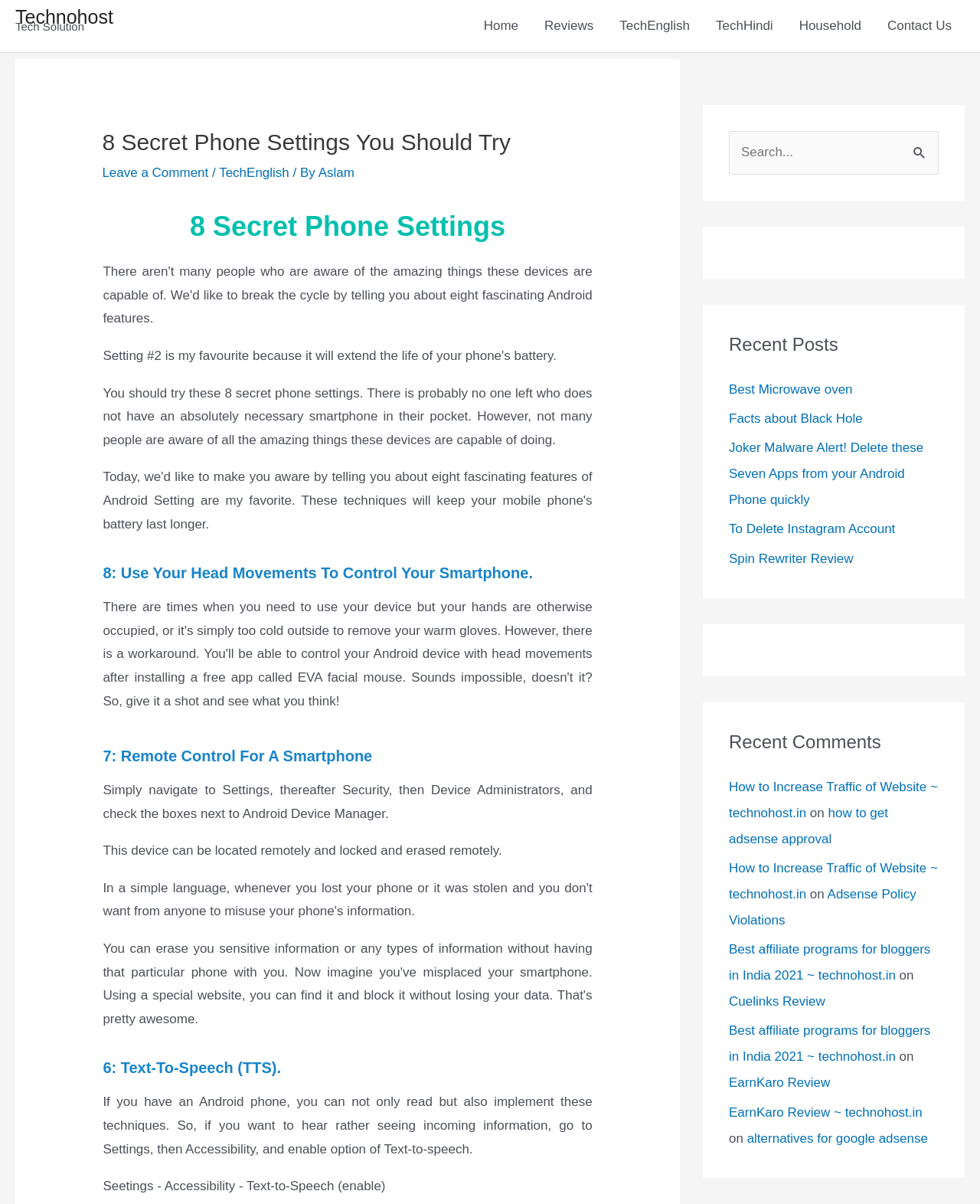Determine the bounding box coordinates of the UI element described below. Use the format (top-left x, top-left y, bottom-right x, bottom-right y) with floating point numbers between 0 and 1: how to get adsense approval

[0.744, 0.669, 0.906, 0.703]